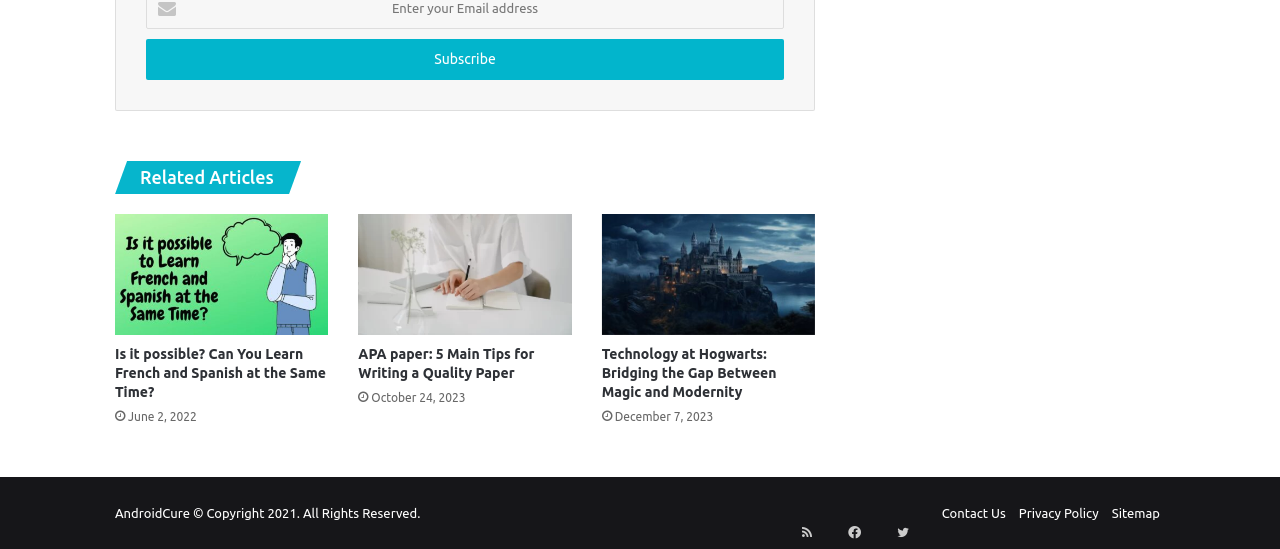Please identify the bounding box coordinates of the element I need to click to follow this instruction: "View the RSS feed".

[0.668, 0.912, 0.687, 0.956]